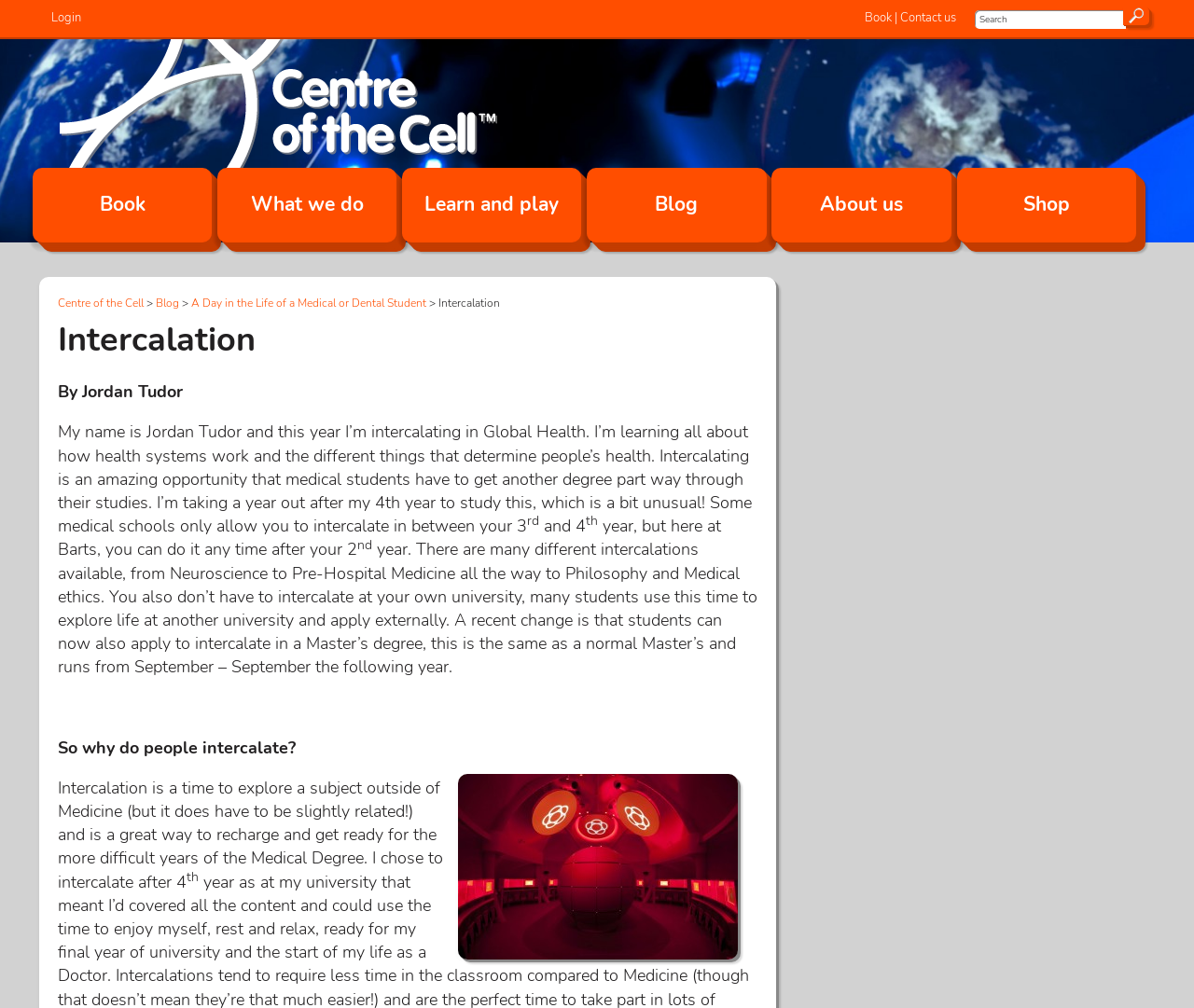Consider the image and give a detailed and elaborate answer to the question: 
What is the image on the webpage?

The webpage contains an image, which is described as 'Image of the pod', and is located below the text 'So why do people intercalate?'